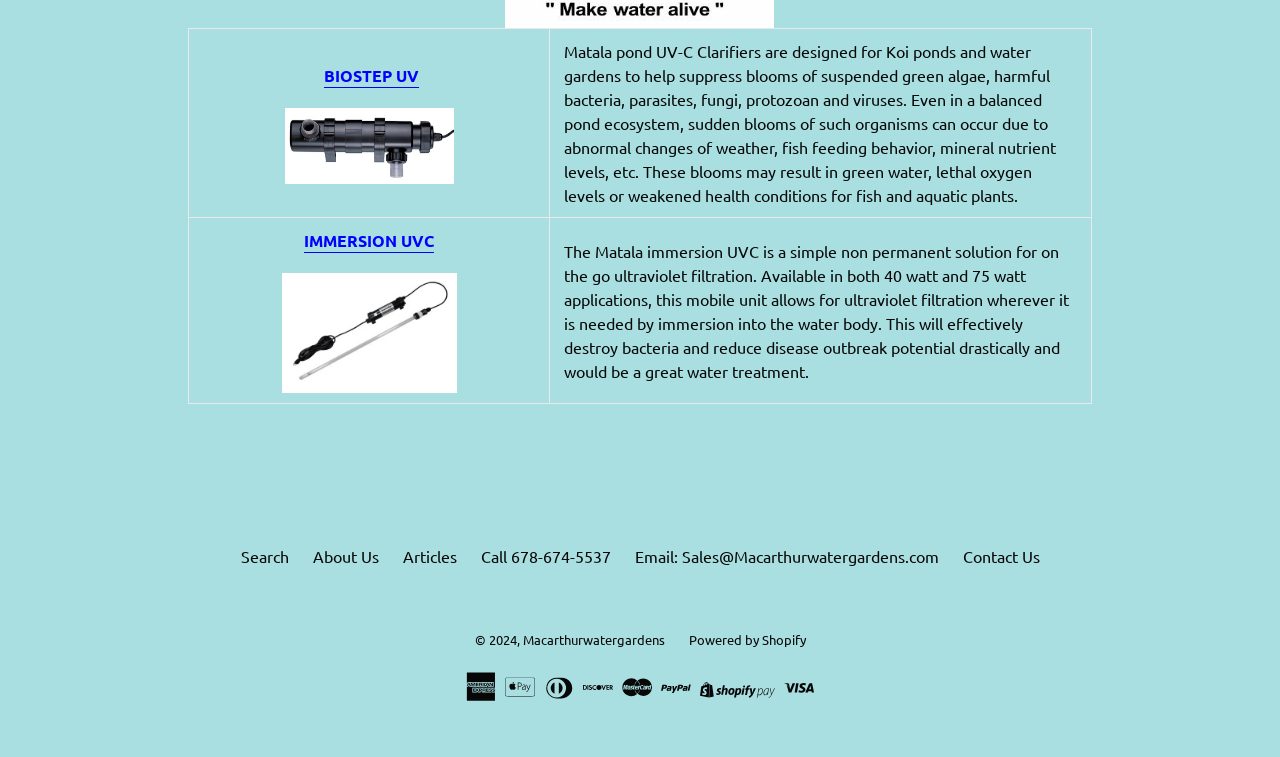Please find the bounding box coordinates (top-left x, top-left y, bottom-right x, bottom-right y) in the screenshot for the UI element described as follows: IMMERSION UVC

[0.238, 0.304, 0.339, 0.335]